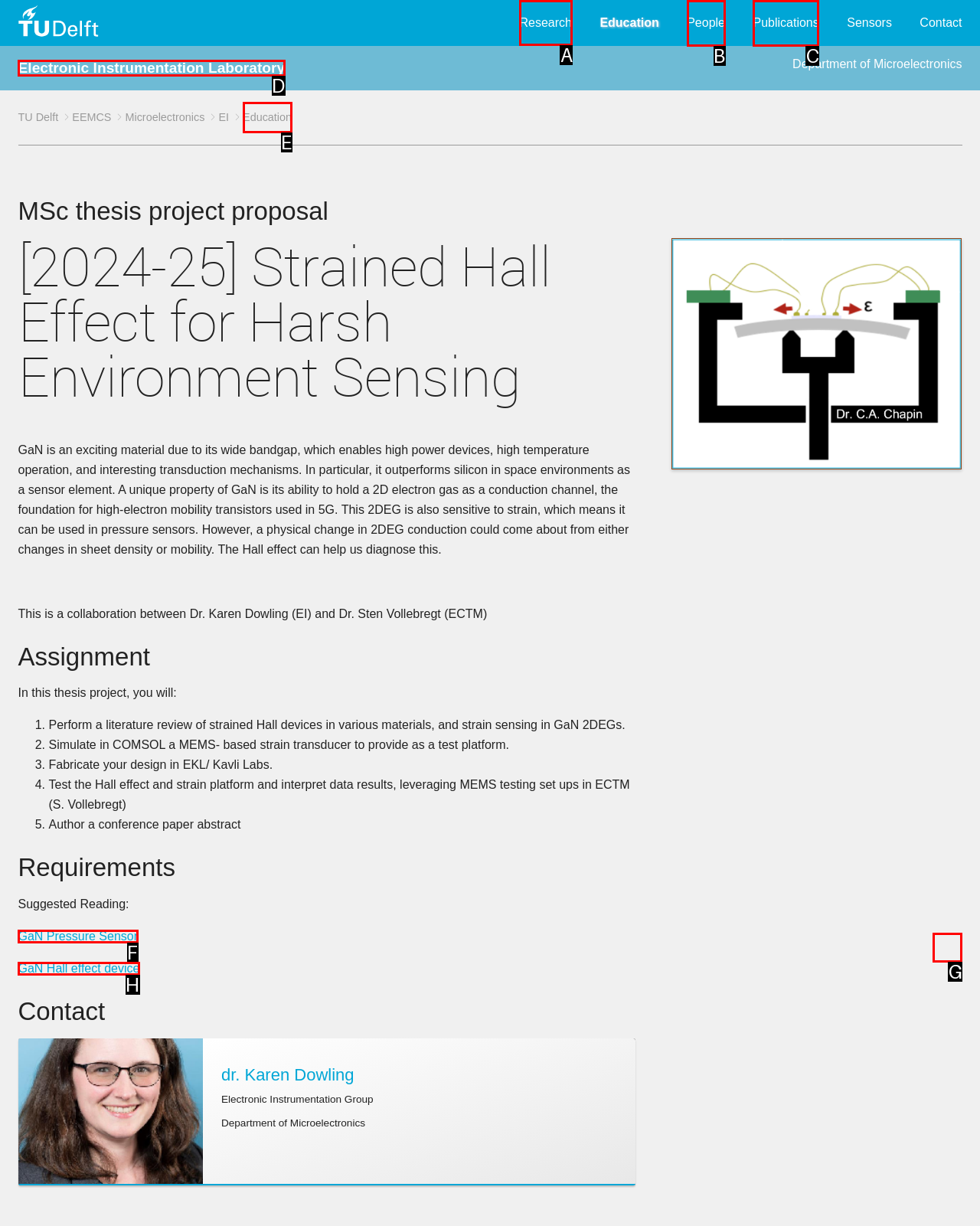Indicate the HTML element to be clicked to accomplish this task: Follow on Facebook Respond using the letter of the correct option.

None